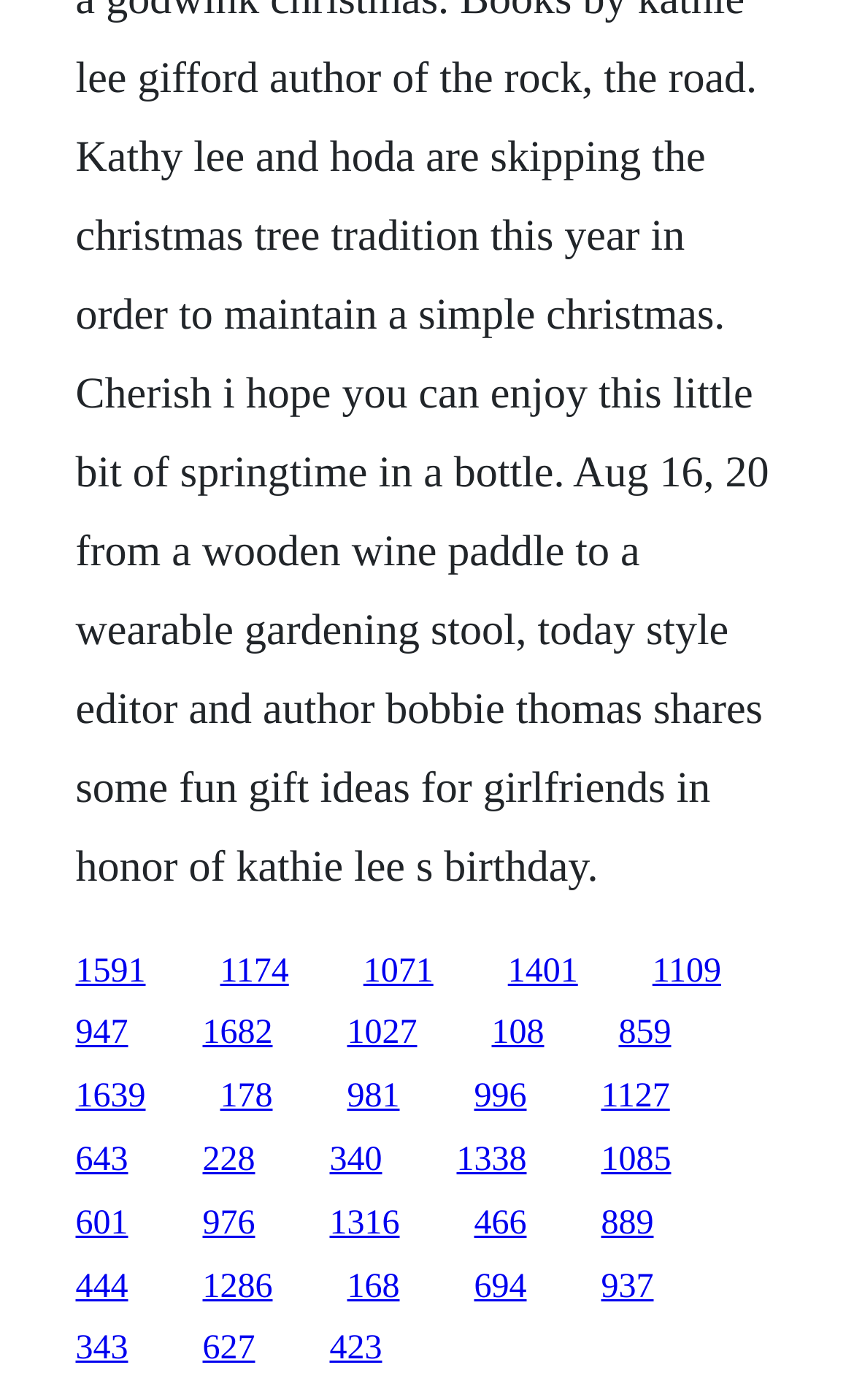Please determine the bounding box coordinates of the section I need to click to accomplish this instruction: "access the fifteenth link".

[0.088, 0.77, 0.171, 0.797]